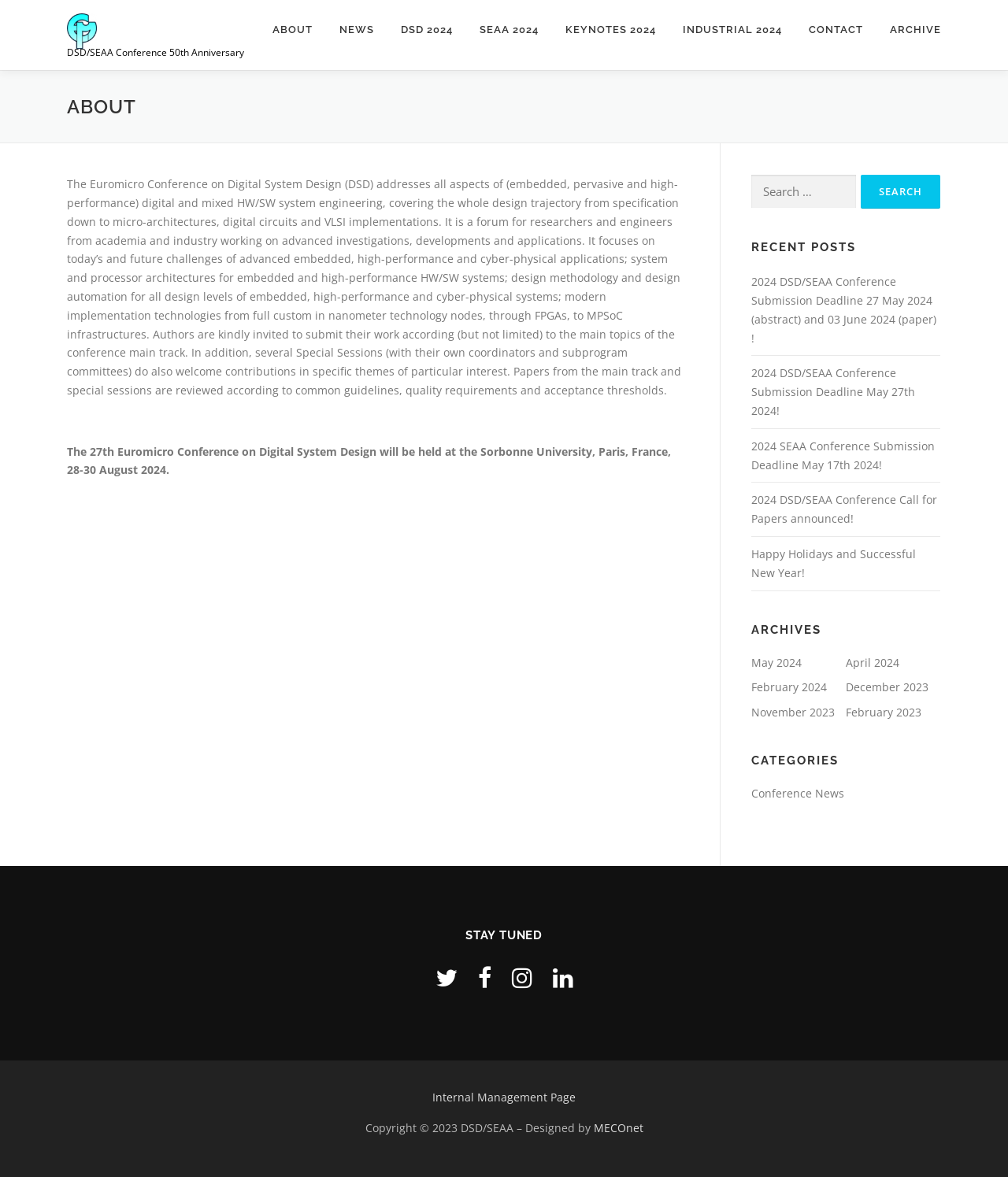Please determine the bounding box coordinates of the element's region to click for the following instruction: "Search for something".

[0.745, 0.149, 0.849, 0.177]